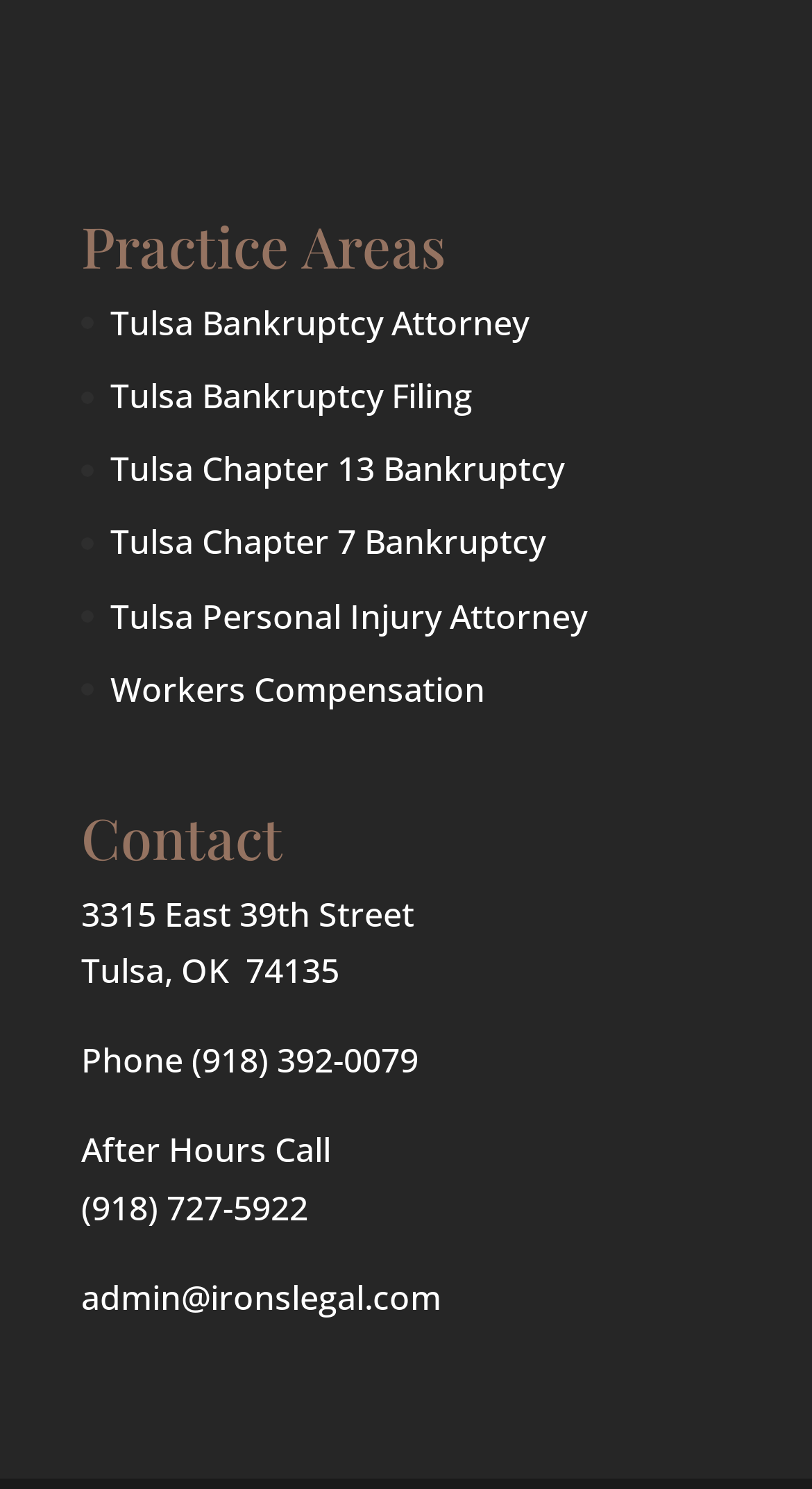What is the address of the law firm?
Respond to the question with a well-detailed and thorough answer.

The address of the law firm can be found in the 'Contact' section, where it is listed as '3315 East 39th Street' followed by the city, state, and zip code.